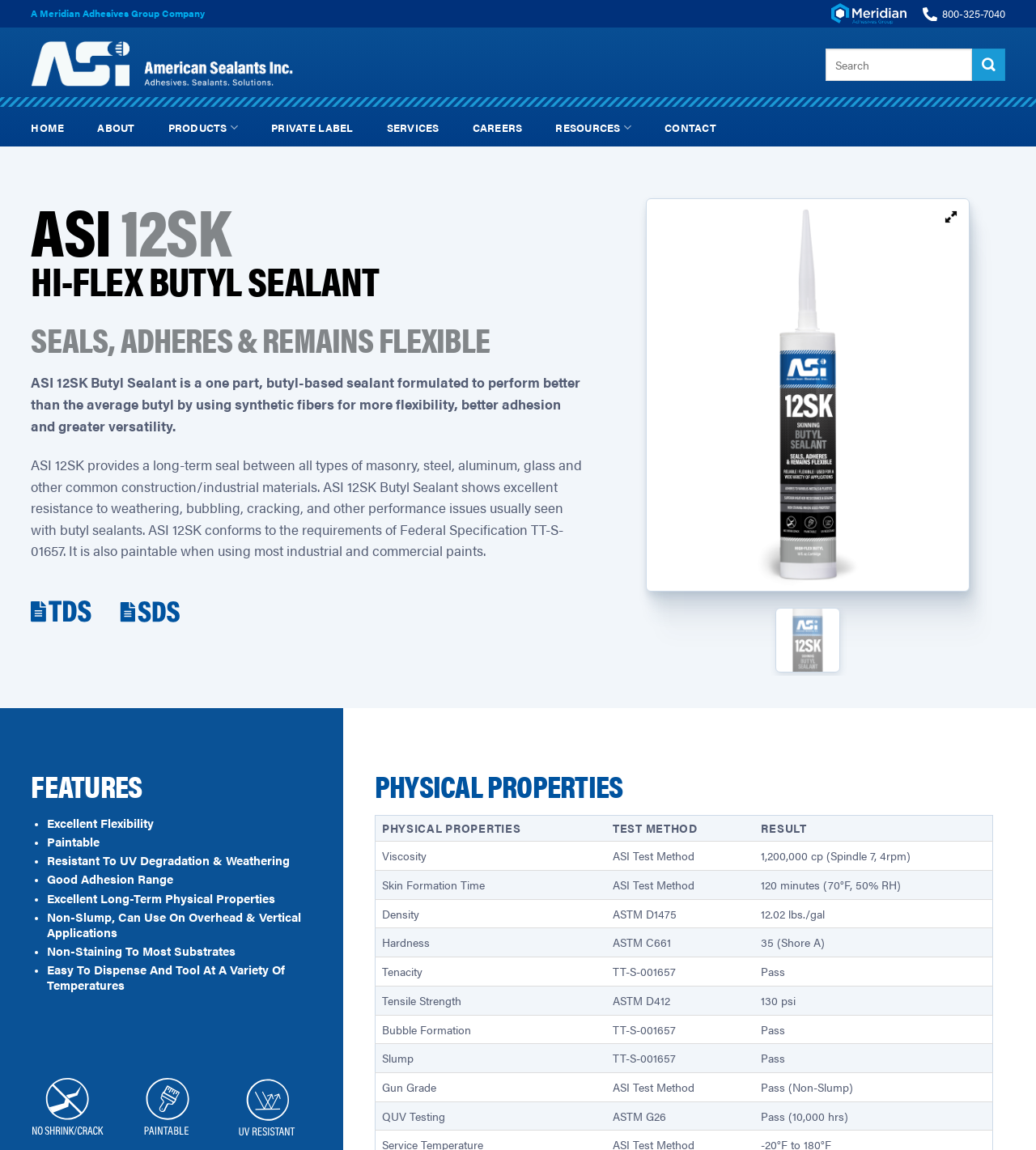Provide a brief response to the question using a single word or phrase: 
What is the viscosity of ASI 12SK?

1,200,000 cp